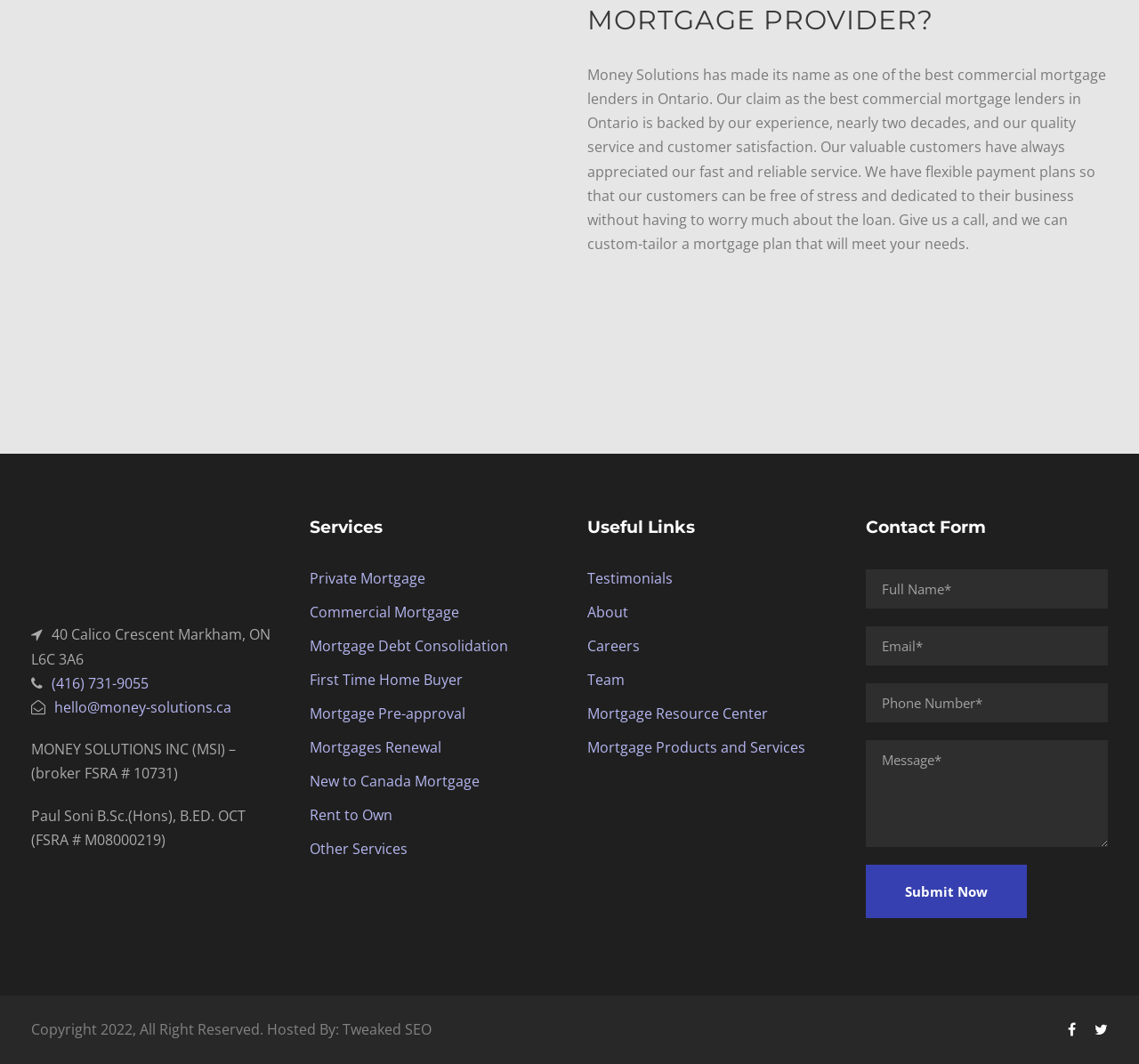Kindly determine the bounding box coordinates for the clickable area to achieve the given instruction: "Read the post by slgiblin1".

None